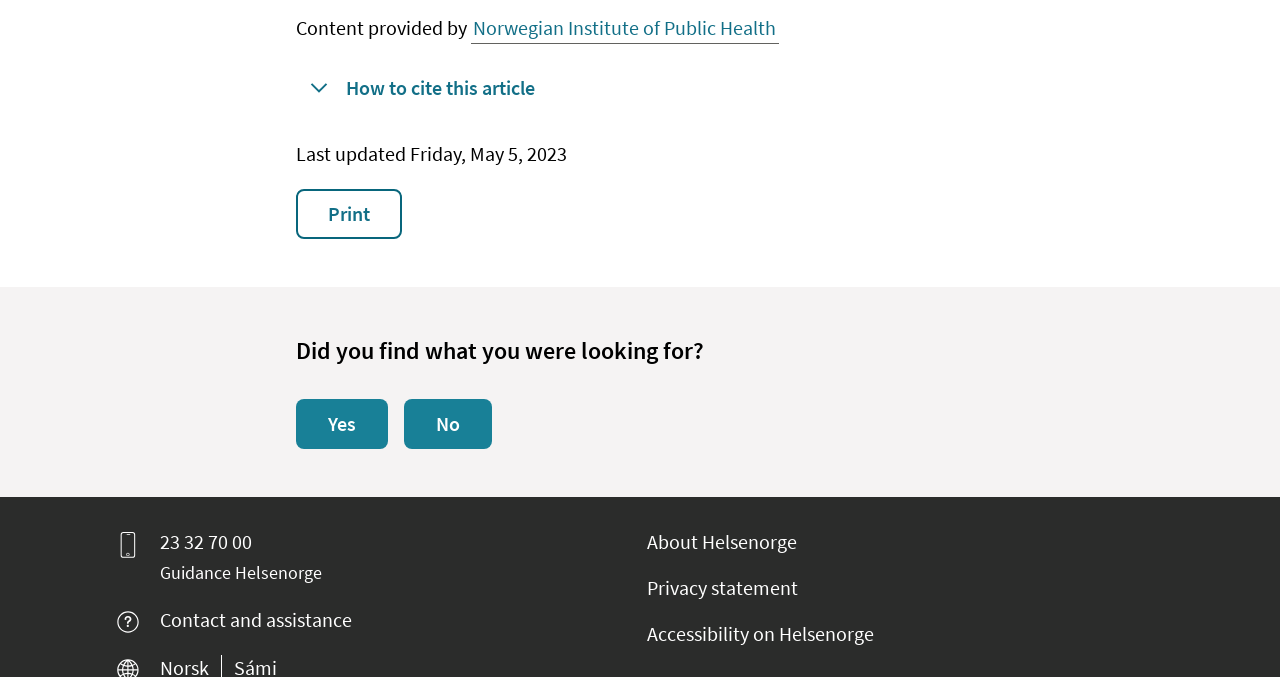Using the provided element description: "How to cite this article", identify the bounding box coordinates. The coordinates should be four floats between 0 and 1 in the order [left, top, right, bottom].

[0.231, 0.093, 0.421, 0.167]